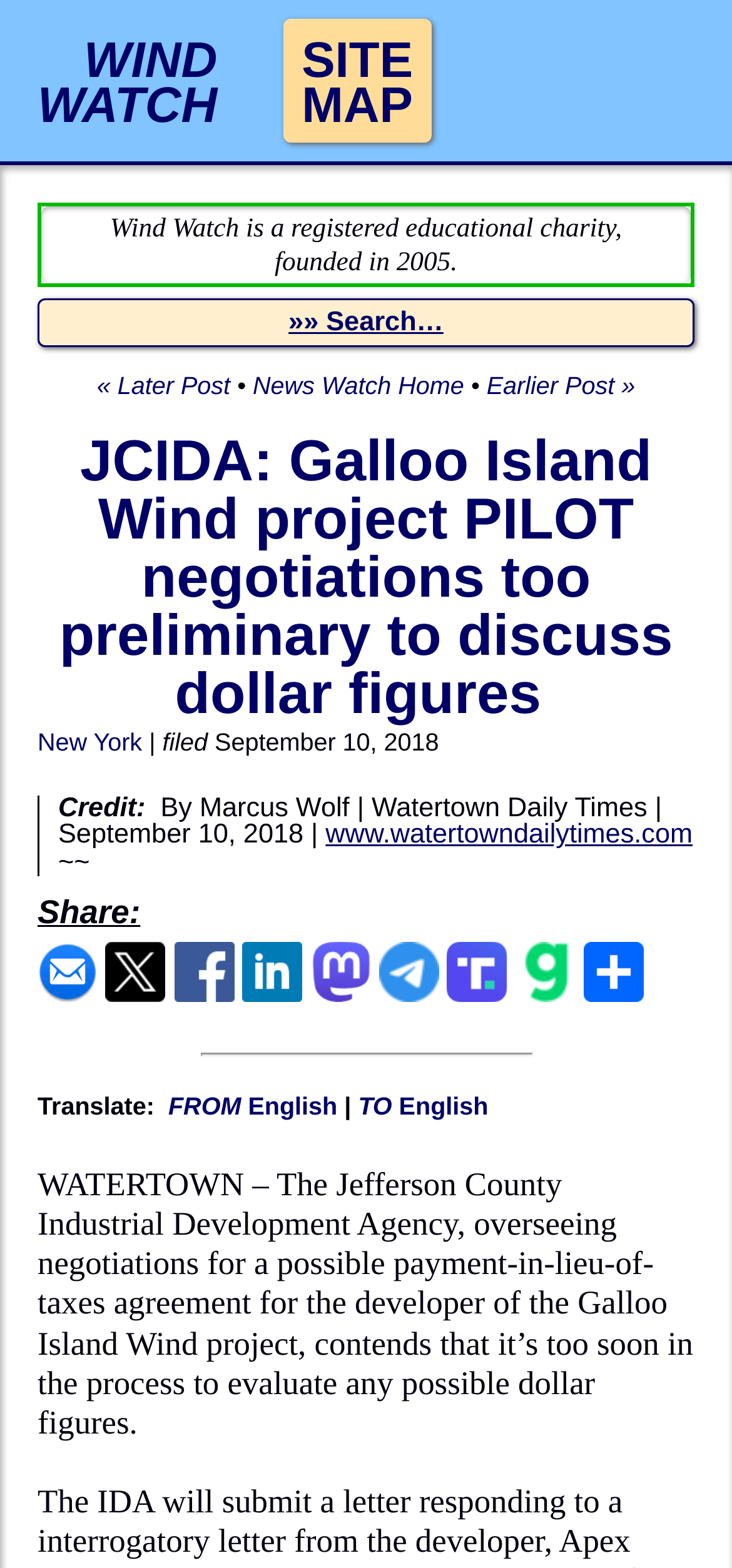Write an exhaustive caption that covers the webpage's main aspects.

This webpage appears to be a news article about the Galloo Island Wind project and its payment-in-lieu-of-taxes agreement negotiations. At the top, there is a navigation bar with links to "WIND WATCH" and "SITE MAP". Below this, there is a brief description of Wind Watch, a registered educational charity founded in 2005.

The main content of the webpage is the news article, which has a heading that reads "JCIDA: Galloo Island Wind project PILOT negotiations too preliminary to discuss dollar figures". The article is divided into sections, with the main text describing the negotiations and a section below with links to related news articles.

On the left side of the article, there are links to "New York" and a date "September 10, 2018", indicating the location and publication date of the article. Below this, there is a credit section with the author's name, publication, and date.

The article is followed by a section with social media sharing links, including email, Facebook, LinkedIn, and others. There is also a separator line and a "Translate" section that allows users to translate the article from English to other languages.

The webpage has a total of 7 links to other news articles or websites, 2 images, and 1 separator line. The layout is organized, with clear headings and concise text, making it easy to read and navigate.